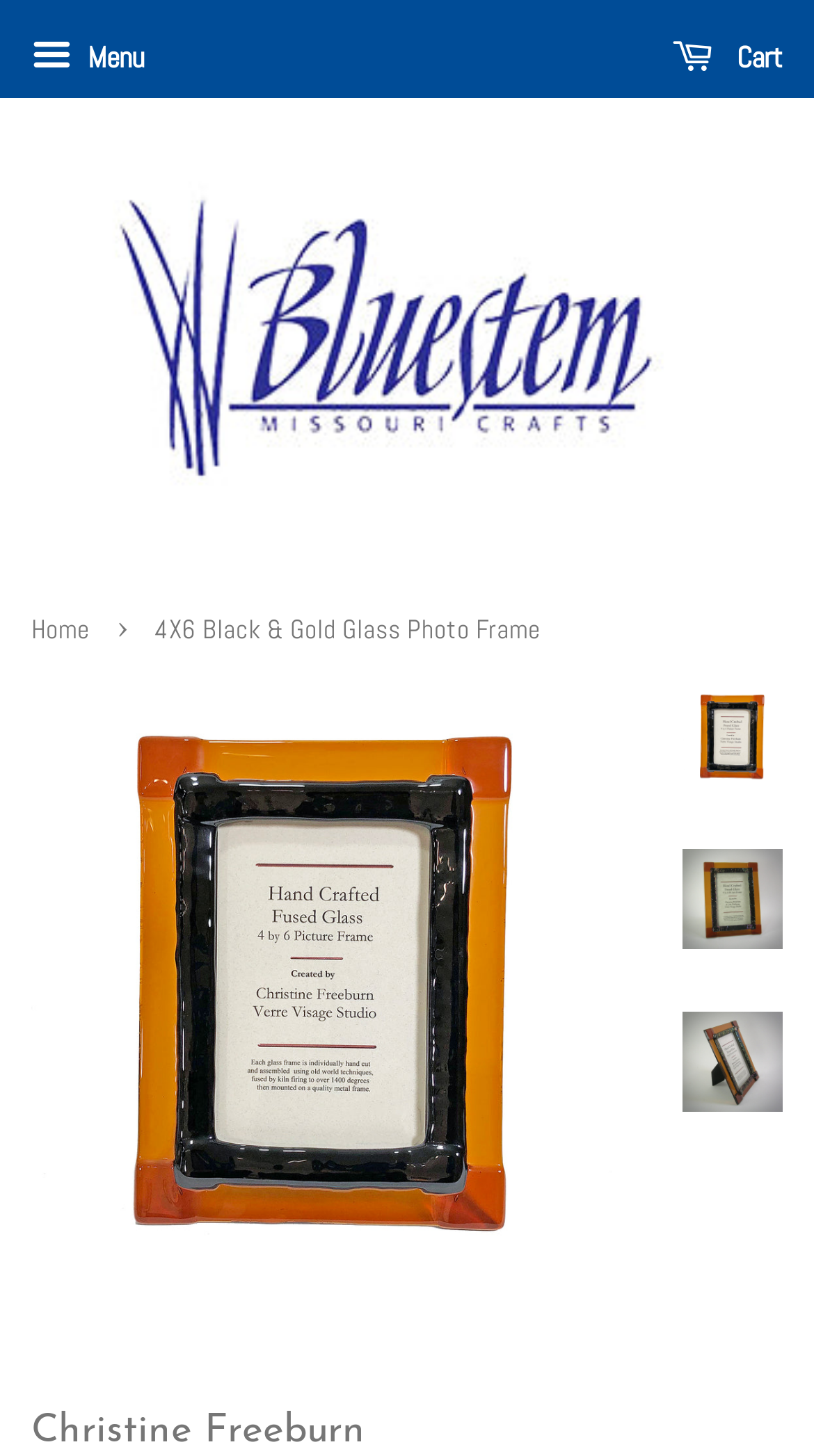Respond to the question below with a concise word or phrase:
What is the product being displayed?

4X6 Black & Gold Glass Photo Frame